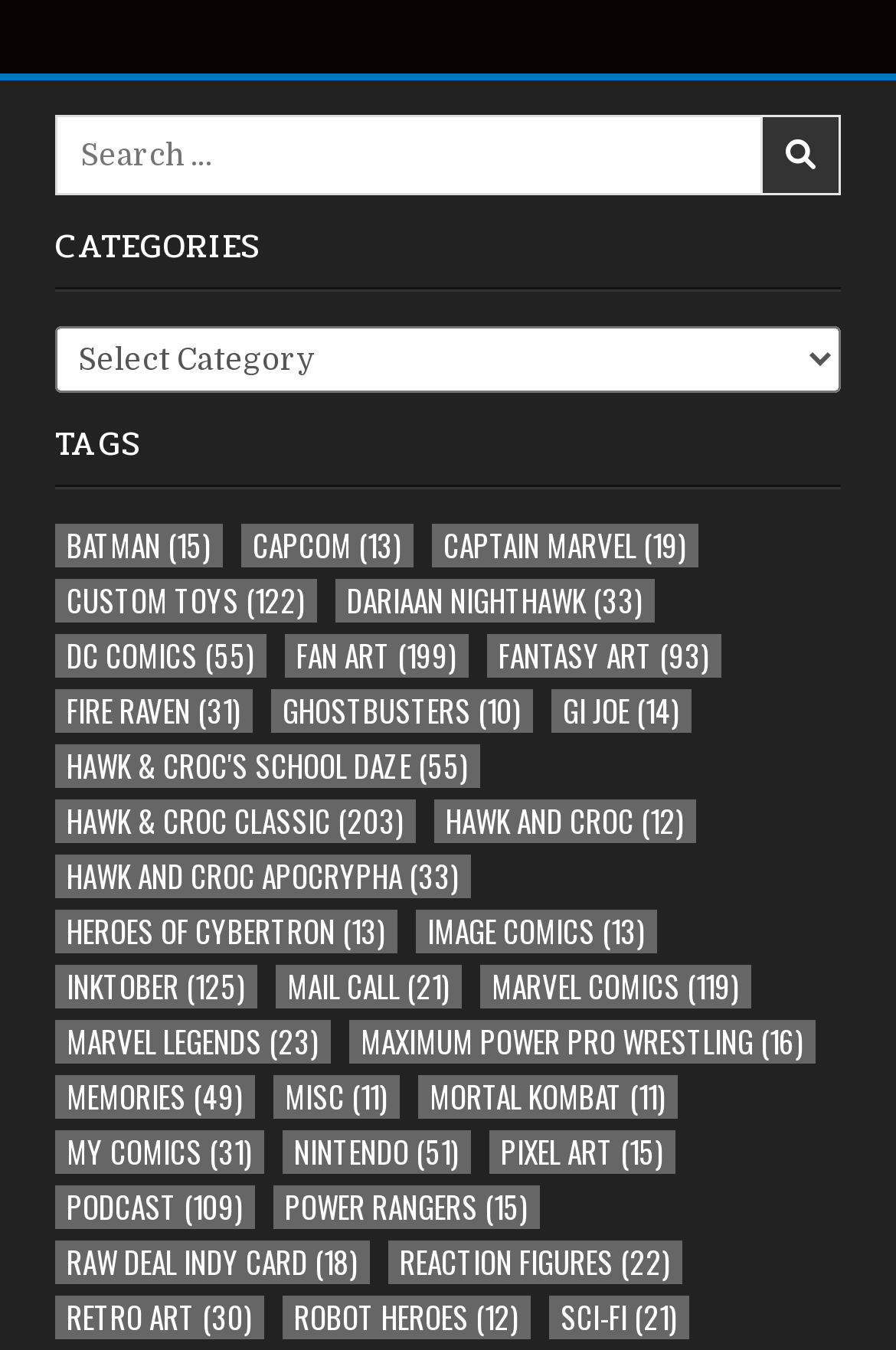Find the bounding box coordinates for the element that must be clicked to complete the instruction: "Search for something". The coordinates should be four float numbers between 0 and 1, indicated as [left, top, right, bottom].

[0.062, 0.086, 0.938, 0.145]